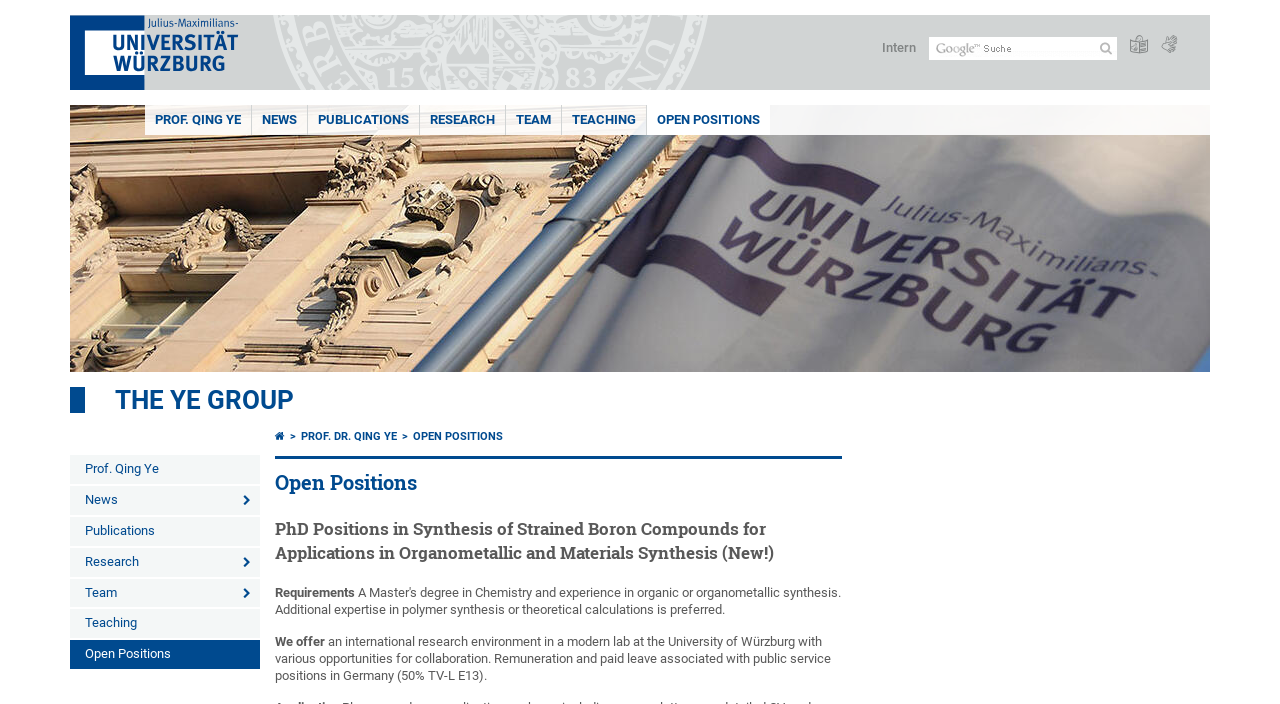Could you highlight the region that needs to be clicked to execute the instruction: "check open positions"?

[0.505, 0.149, 0.602, 0.192]